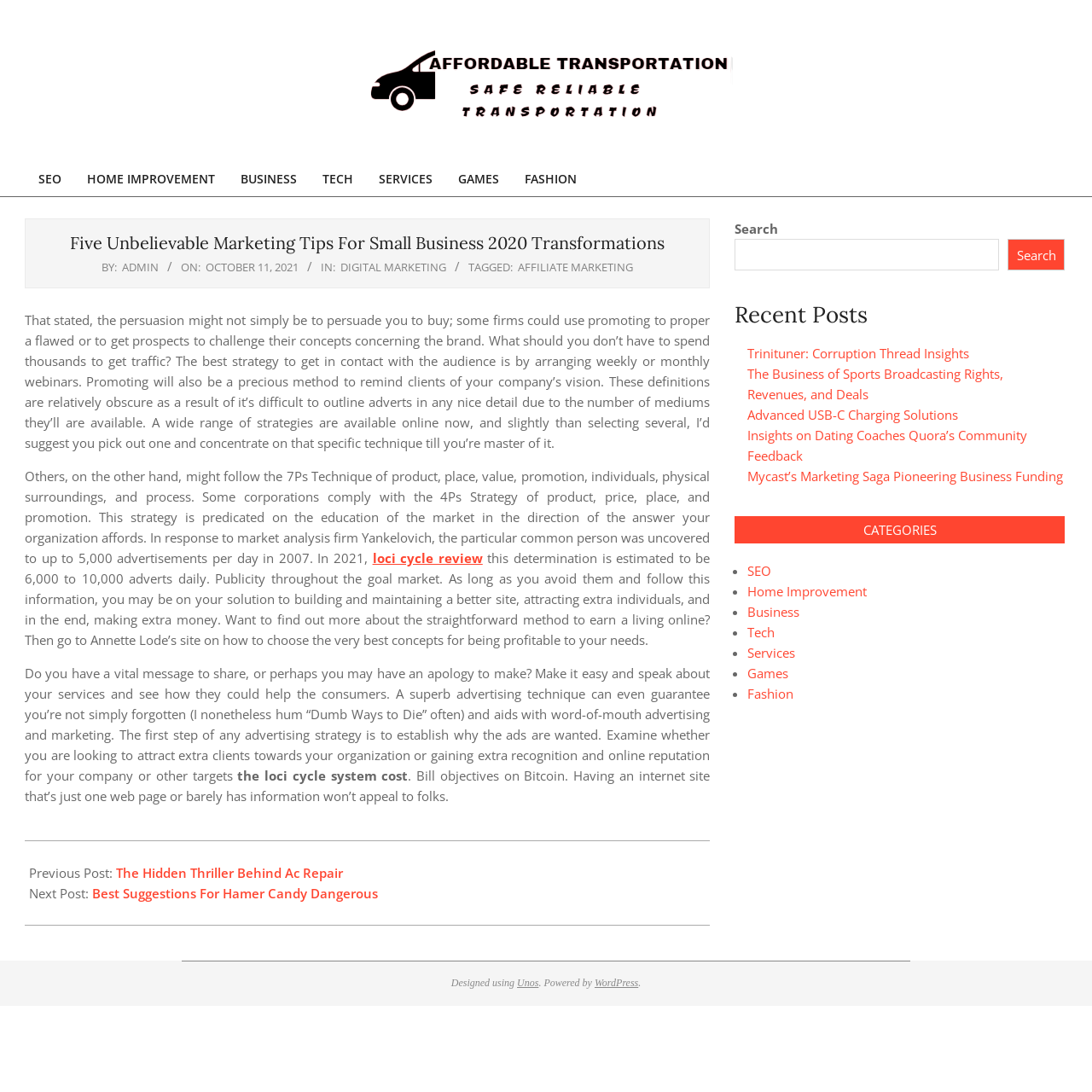Answer the following in one word or a short phrase: 
How many recent posts are listed?

5